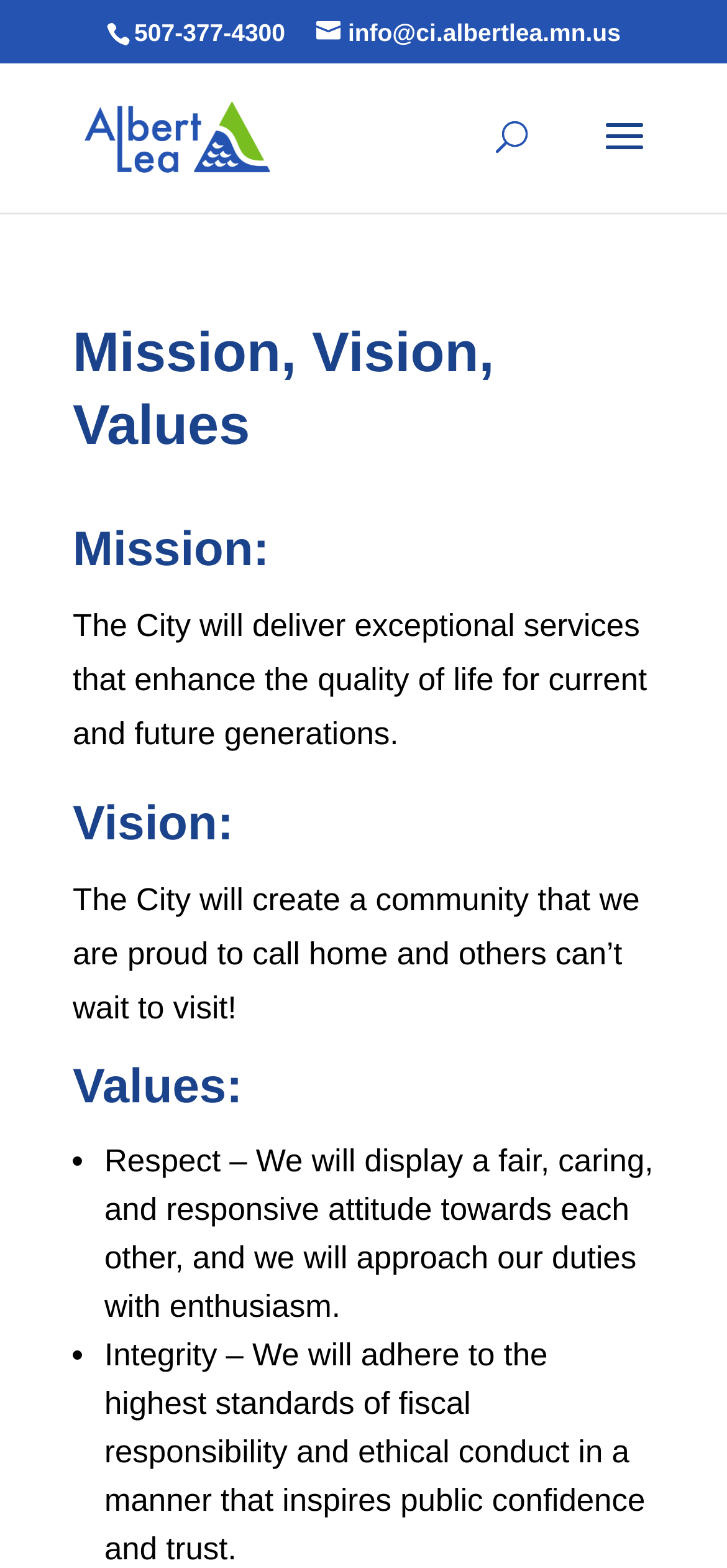Reply to the question with a single word or phrase:
What is one of the values of the City of Albert Lea?

Respect